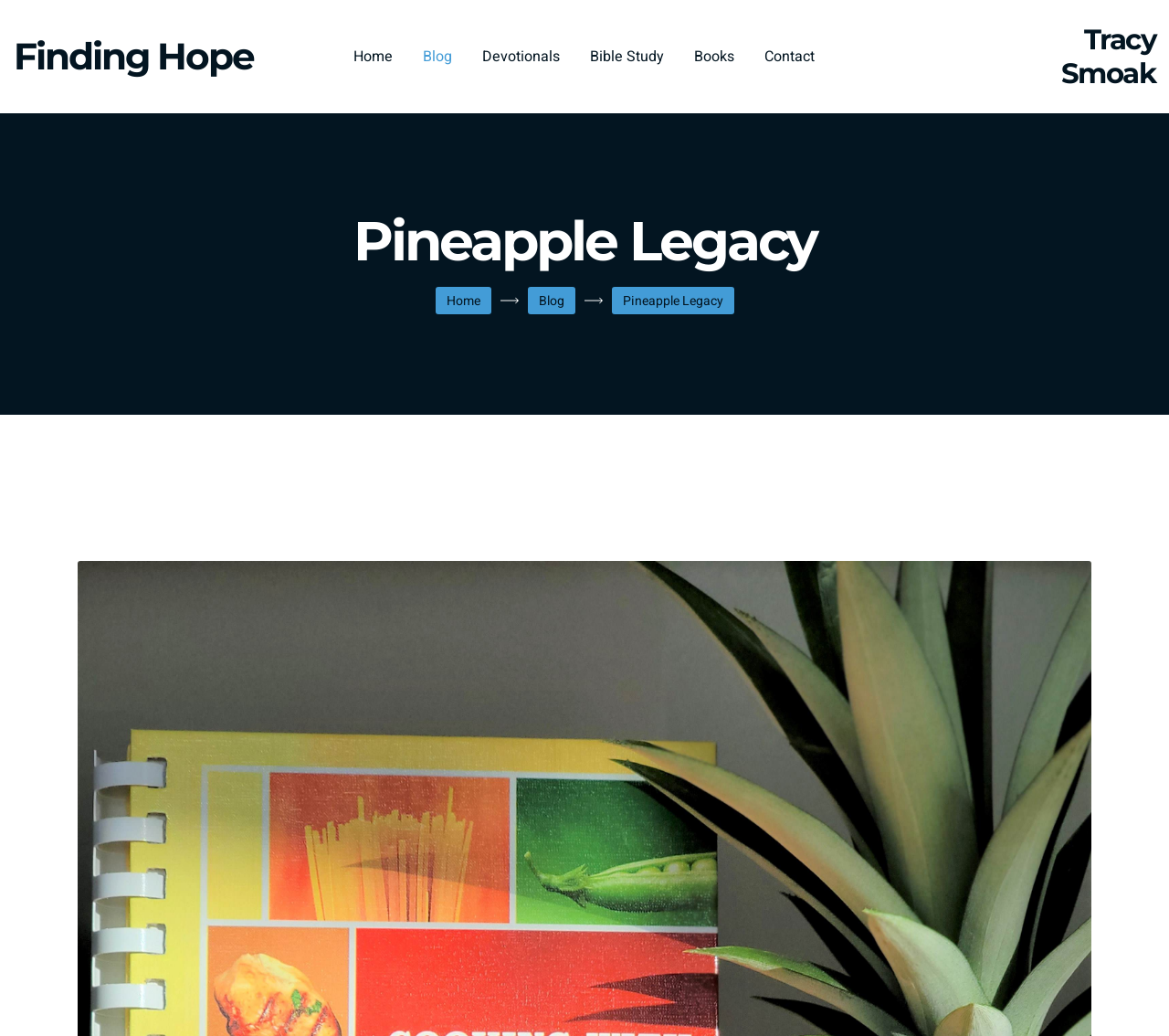Show me the bounding box coordinates of the clickable region to achieve the task as per the instruction: "explore devotionals".

[0.413, 0.009, 0.479, 0.101]